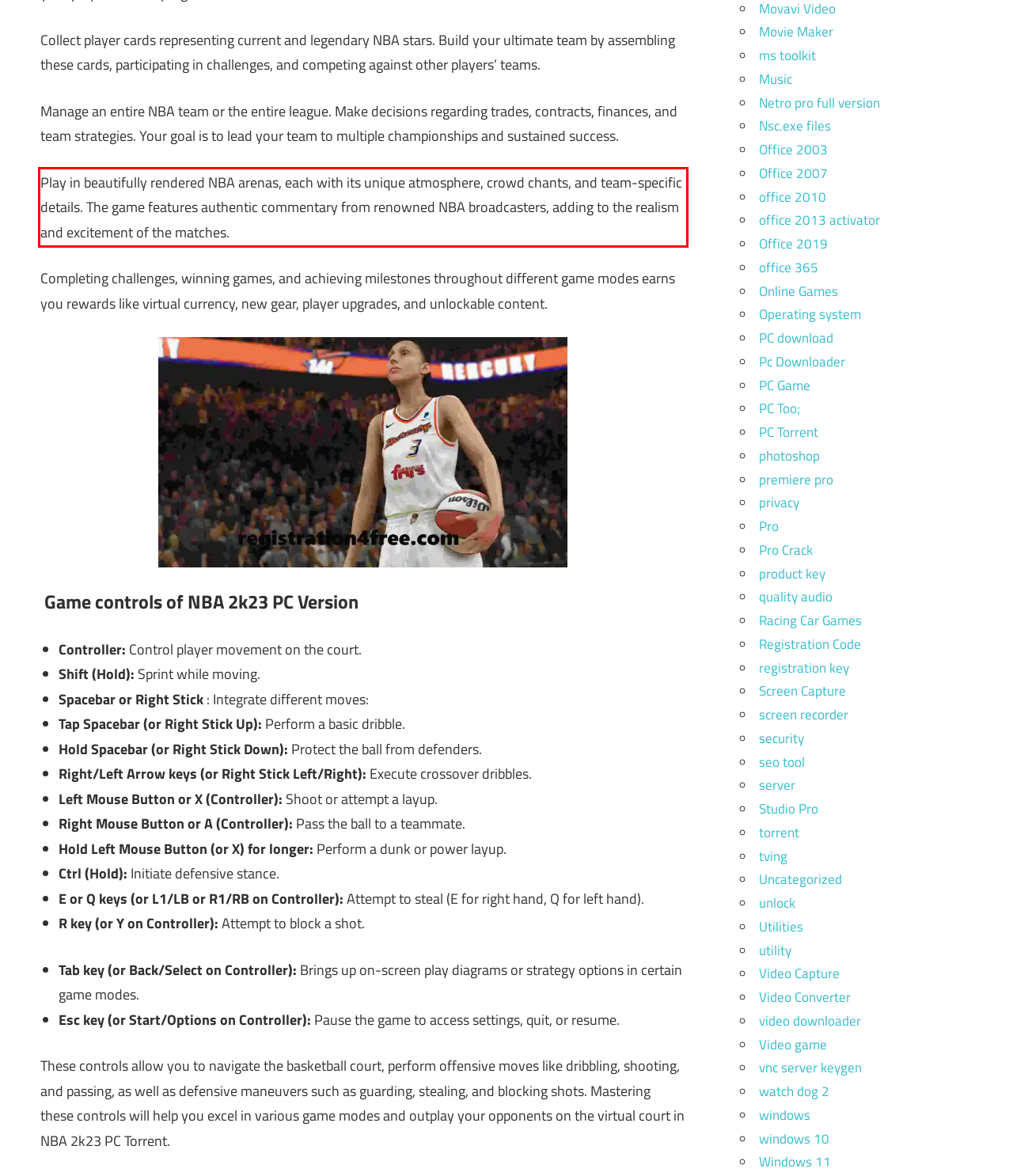Given a screenshot of a webpage containing a red bounding box, perform OCR on the text within this red bounding box and provide the text content.

Play in beautifully rendered NBA arenas, each with its unique atmosphere, crowd chants, and team-specific details. The game features authentic commentary from renowned NBA broadcasters, adding to the realism and excitement of the matches.